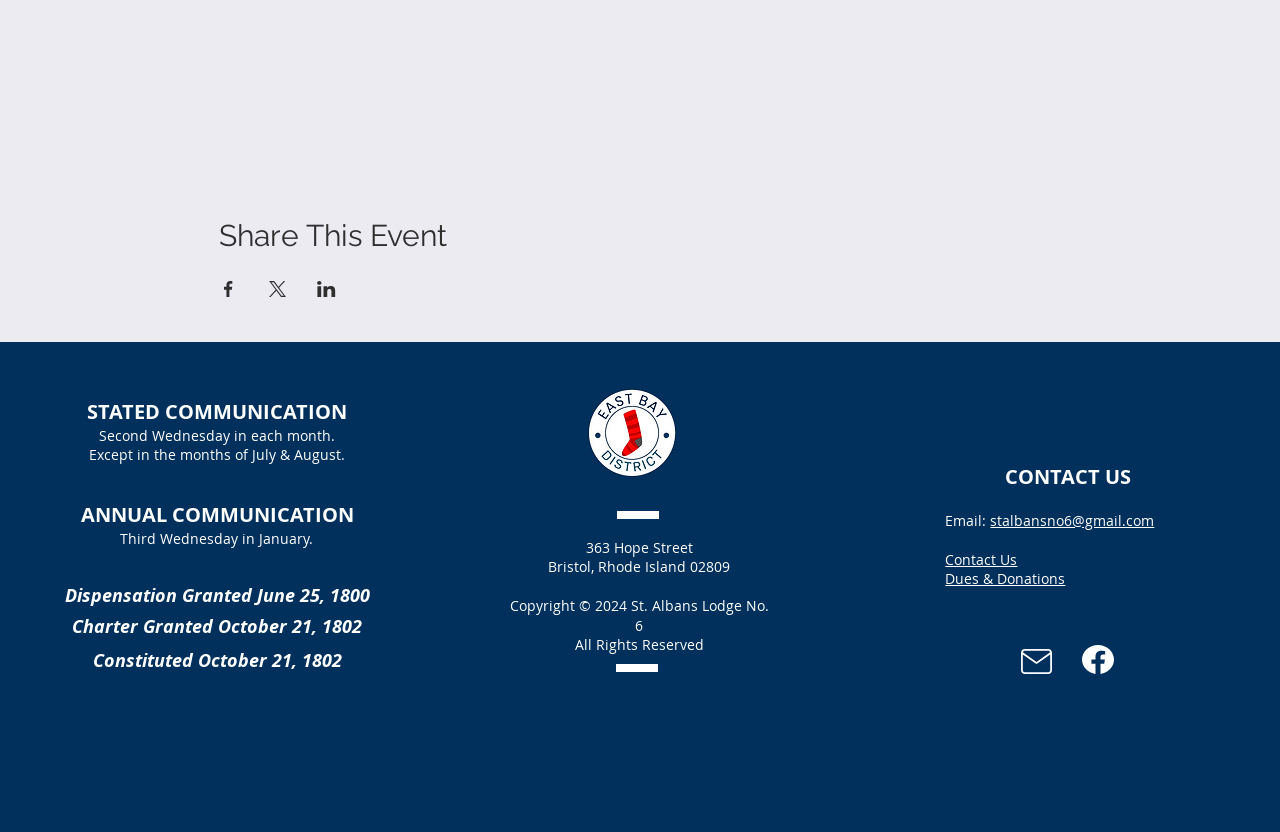What is the address of the lodge?
Please answer using one word or phrase, based on the screenshot.

363 Hope Street, Bristol, Rhode Island 02809